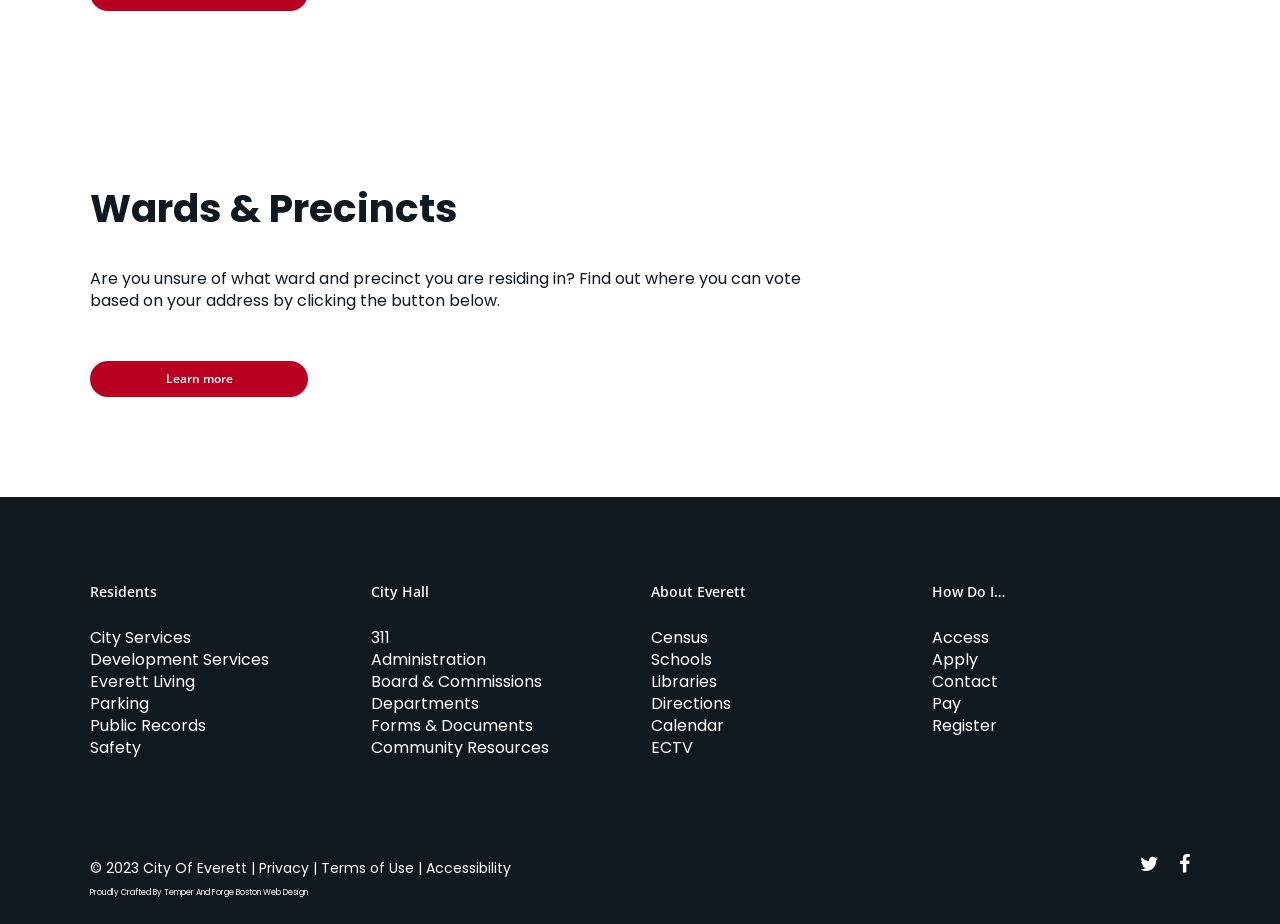Give a one-word or short phrase answer to this question: 
What is the purpose of the 'Learn more' button?

Find ward and precinct